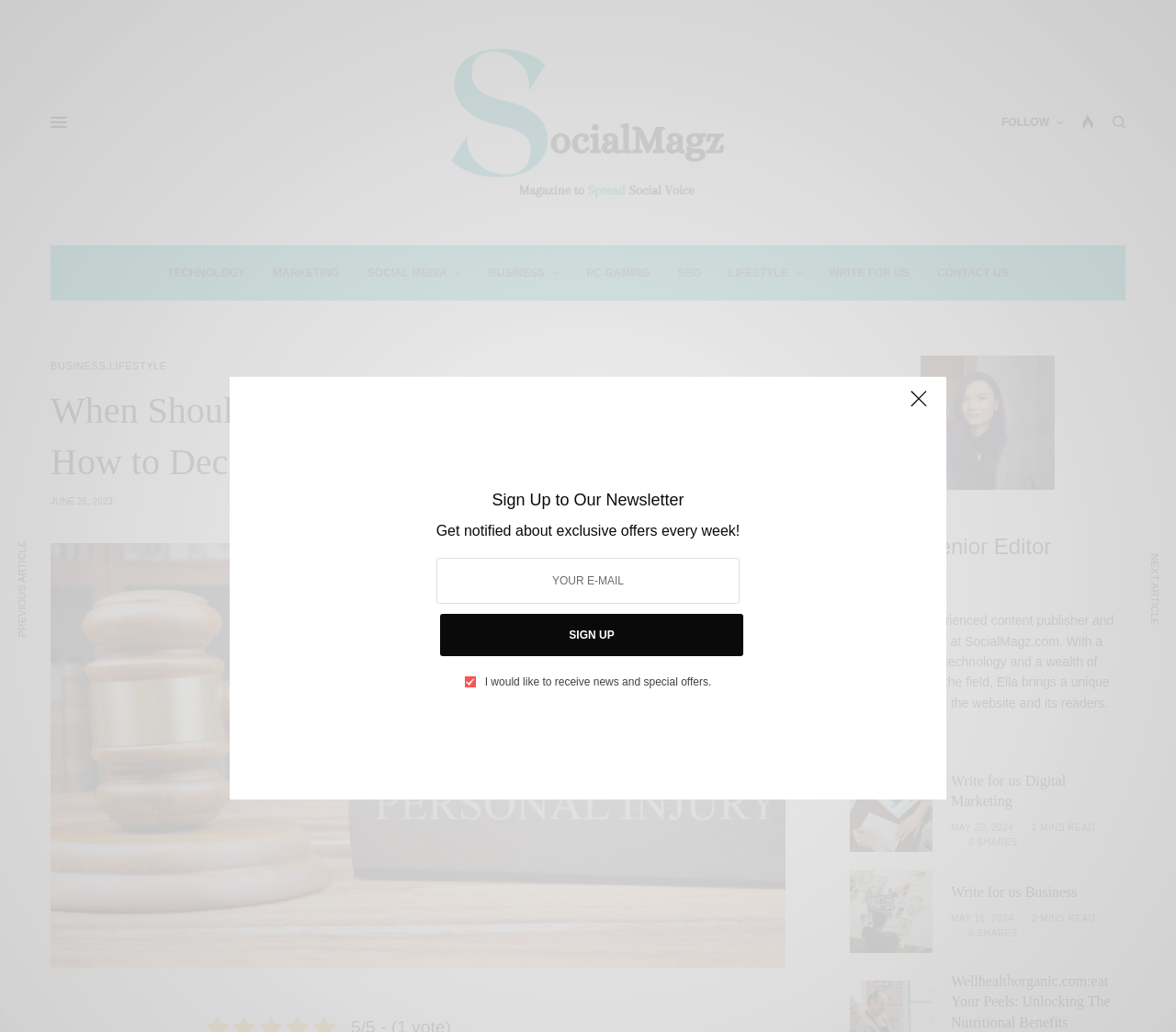Locate the bounding box coordinates of the clickable area to execute the instruction: "Read the article about personal injury lawyers". Provide the coordinates as four float numbers between 0 and 1, represented as [left, top, right, bottom].

[0.043, 0.373, 0.668, 0.472]